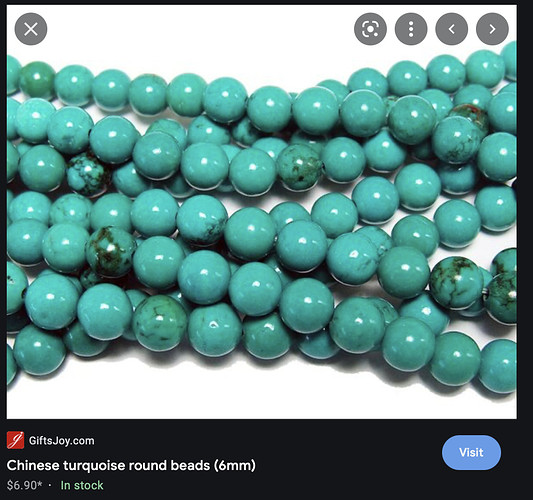What is the color of the background in the image?
Kindly give a detailed and elaborate answer to the question.

The caption describes the background as neutral, which allows the vivid turquoise beads to stand out prominently.